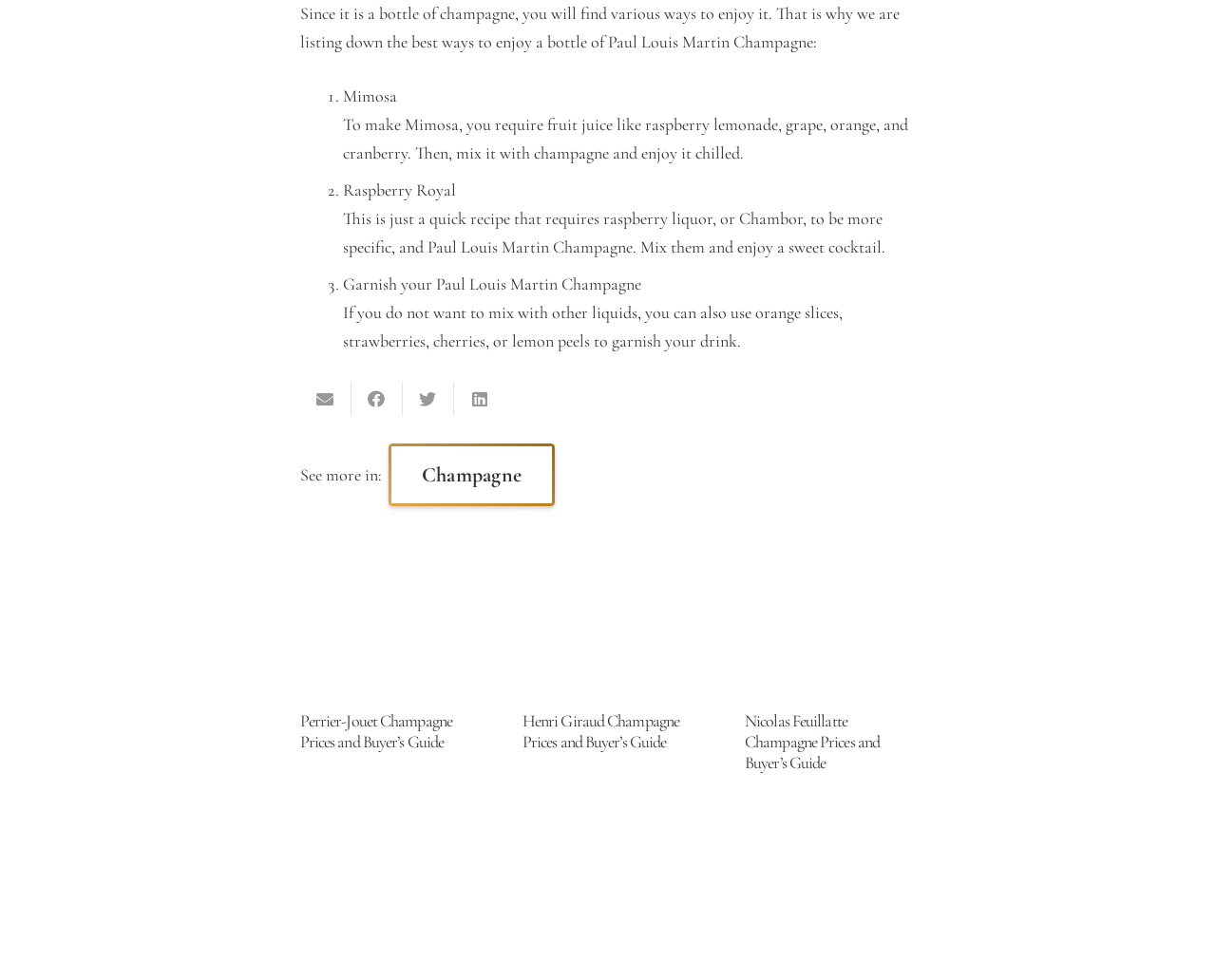Locate the bounding box coordinates of the clickable element to fulfill the following instruction: "Click Tweet this". Provide the coordinates as four float numbers between 0 and 1 in the format [left, top, right, bottom].

[0.331, 0.39, 0.373, 0.425]